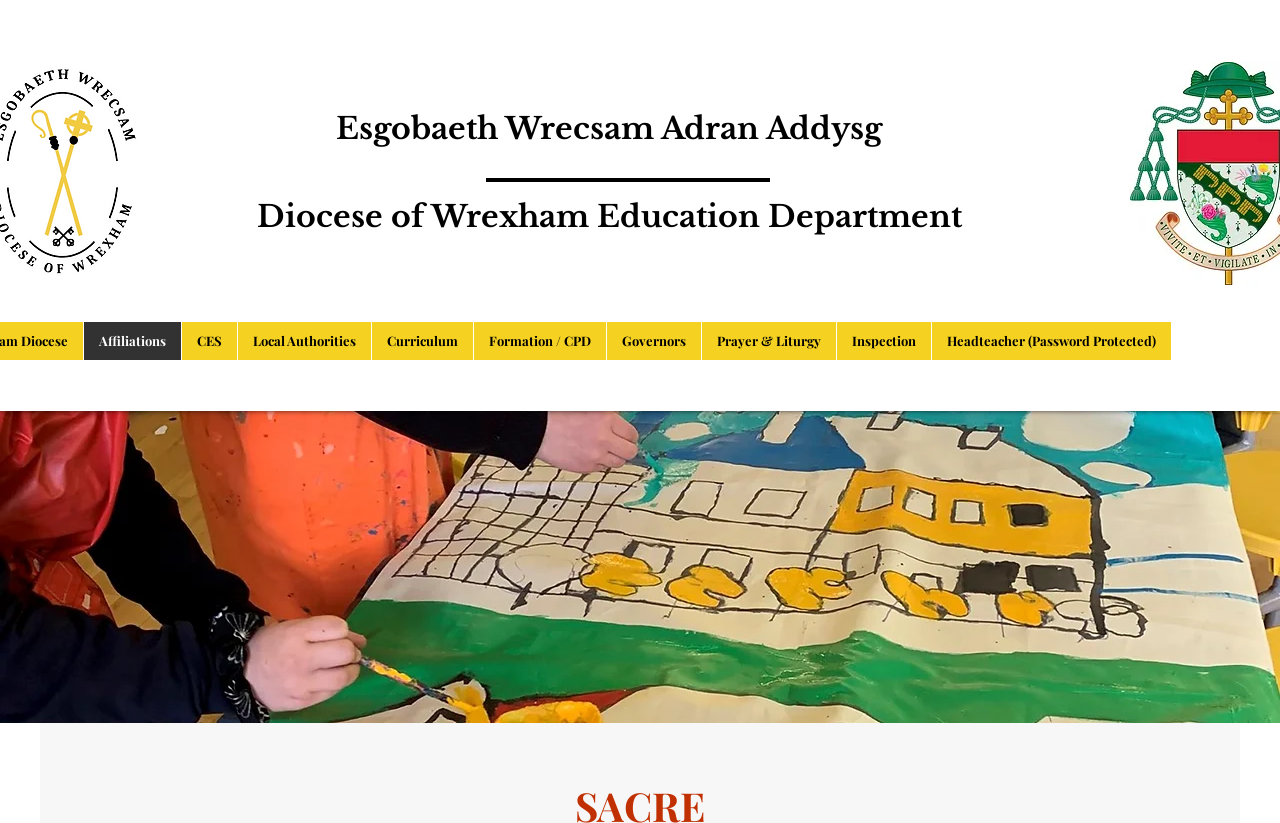Please answer the following query using a single word or phrase: 
Is the 'Headteacher' link password protected?

Yes